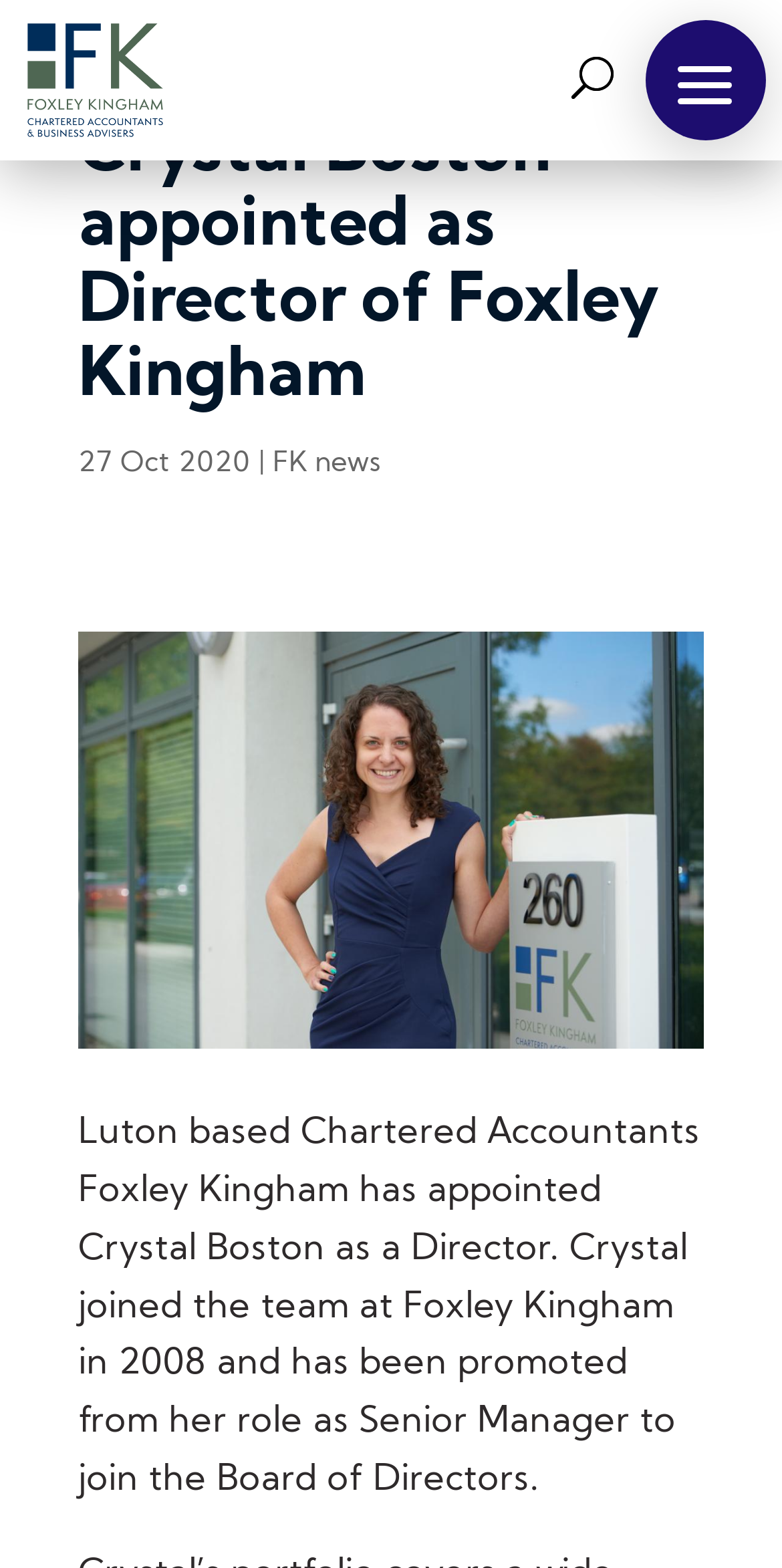Please respond to the question using a single word or phrase:
What is the role of Crystal Boston before being appointed as Director?

Senior Manager